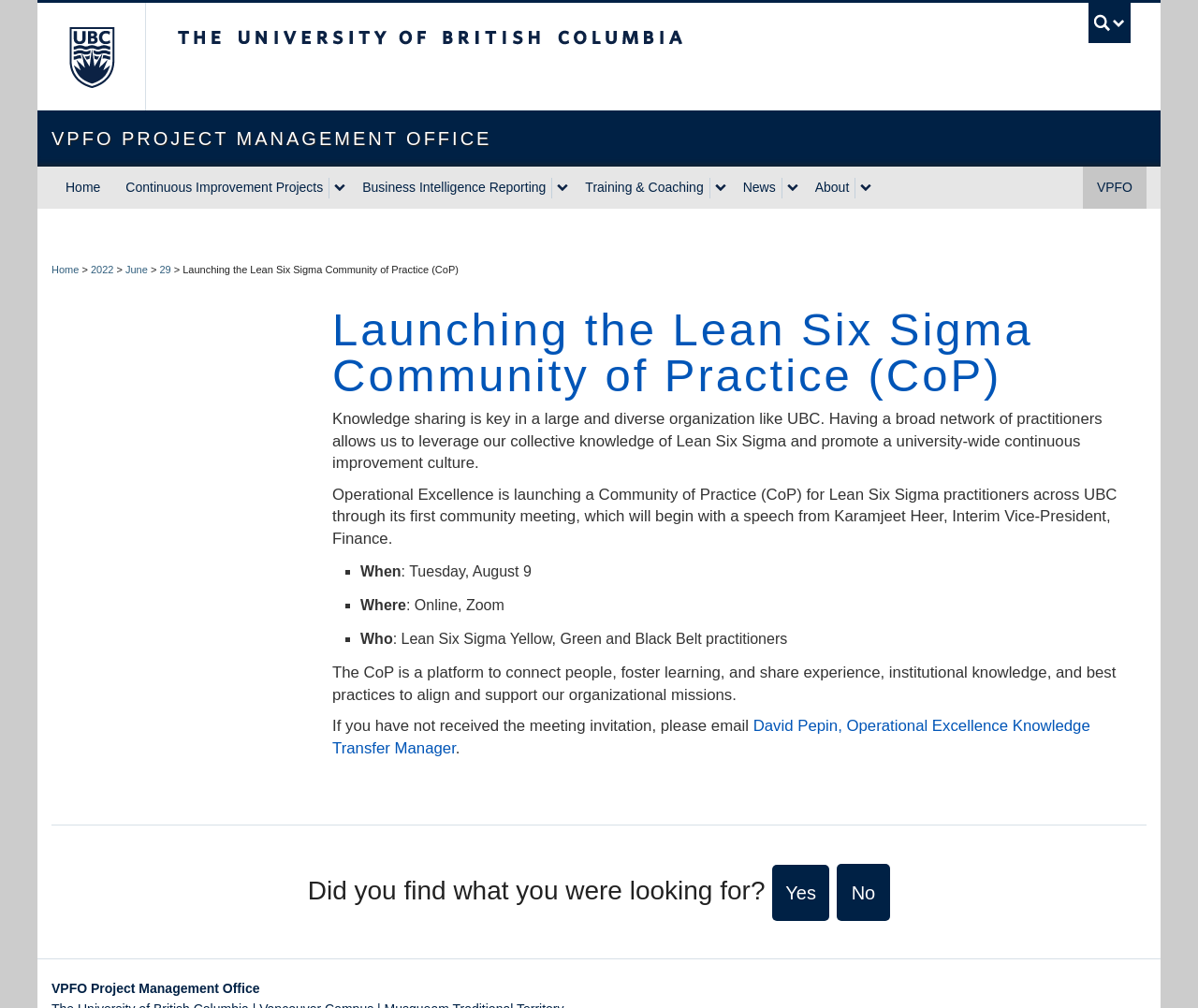Respond to the following query with just one word or a short phrase: 
What is the date of the community meeting?

Tuesday, August 9